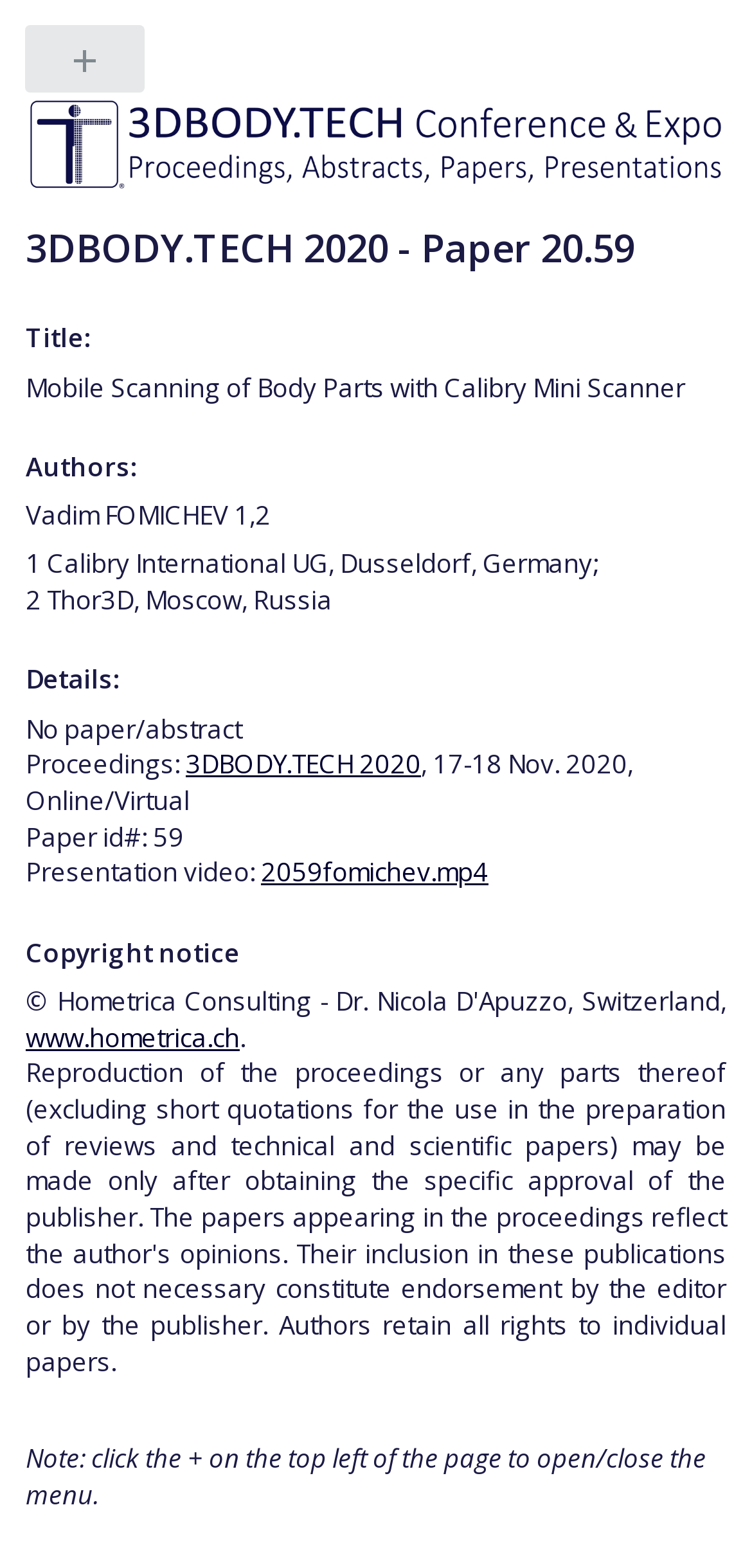Generate a comprehensive description of the webpage content.

The webpage appears to be a conference proceedings page for 3DBODY.TECH 2020. At the top, there is a logo image of the conference, accompanied by a header that reads "3DBODY.TECH 2020 - Paper 20.59". Below the header, there is a section with the title "Mobile Scanning of Body Parts with Calibry Mini Scanner" and its authors, Vadim FOMICHEV, listed with their affiliations.

The page then presents details about the paper, including the authors, paper ID, and proceedings information, which includes a link to the conference proceedings. There is also a link to a presentation video, labeled "2059fomichev.mp4". A copyright notice is displayed at the bottom of the page, along with a link to the website "www.hometrica.ch".

On the top-left corner of the page, there is a "+" link that, when clicked, opens or closes the menu. A note at the bottom of the page reminds users of this feature. Overall, the page is dedicated to presenting information about a specific paper presented at the 3DBODY.TECH 2020 conference.